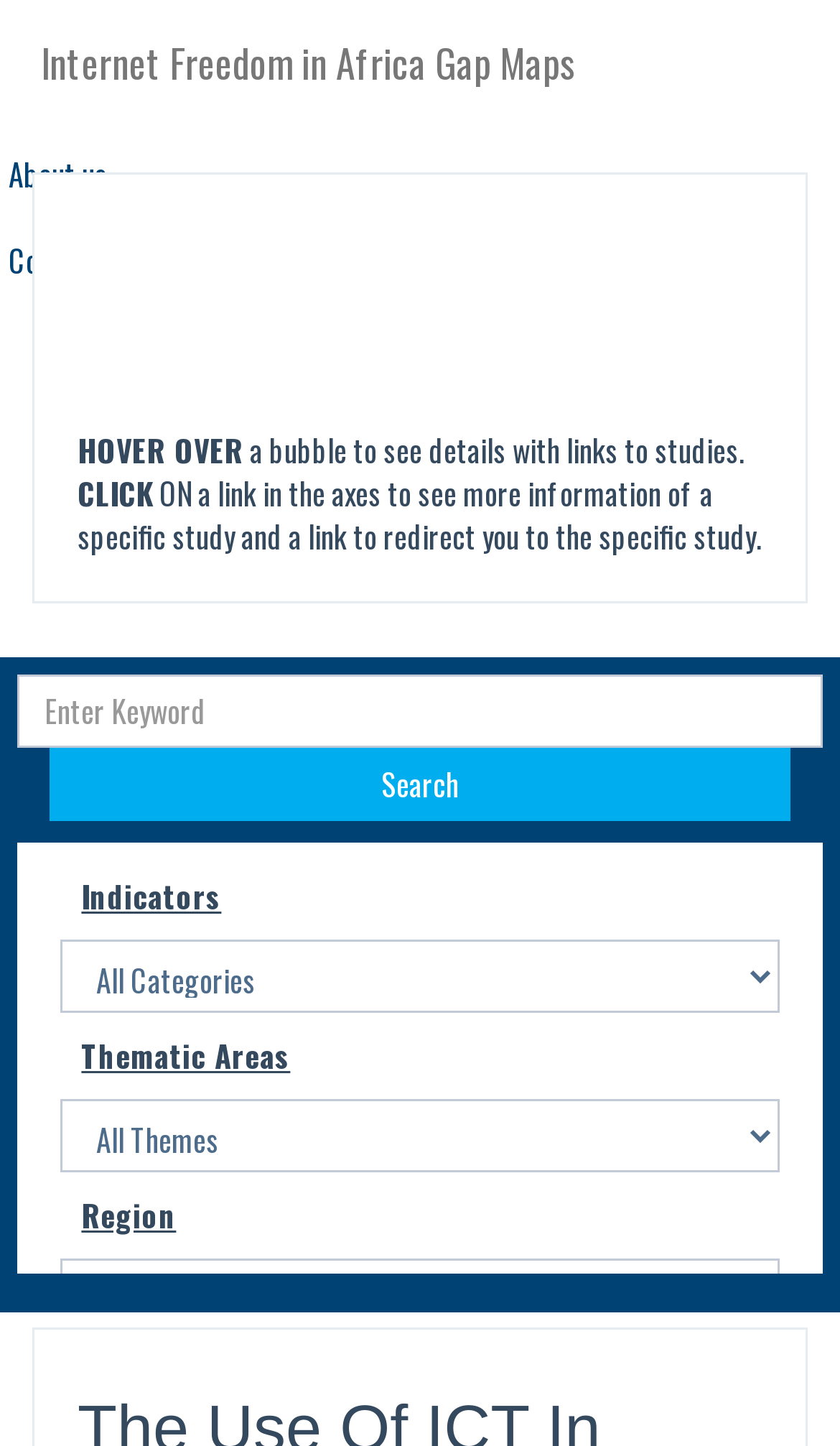Use the details in the image to answer the question thoroughly: 
How can a user access more information about a specific study?

According to the webpage, clicking on a link in the axes allows the user to see more information about a specific study and redirects them to the specific study, as indicated by the static text 'CLICK ON a link in the axes to see more information of a specific study and a link to redirect you to the specific study.'